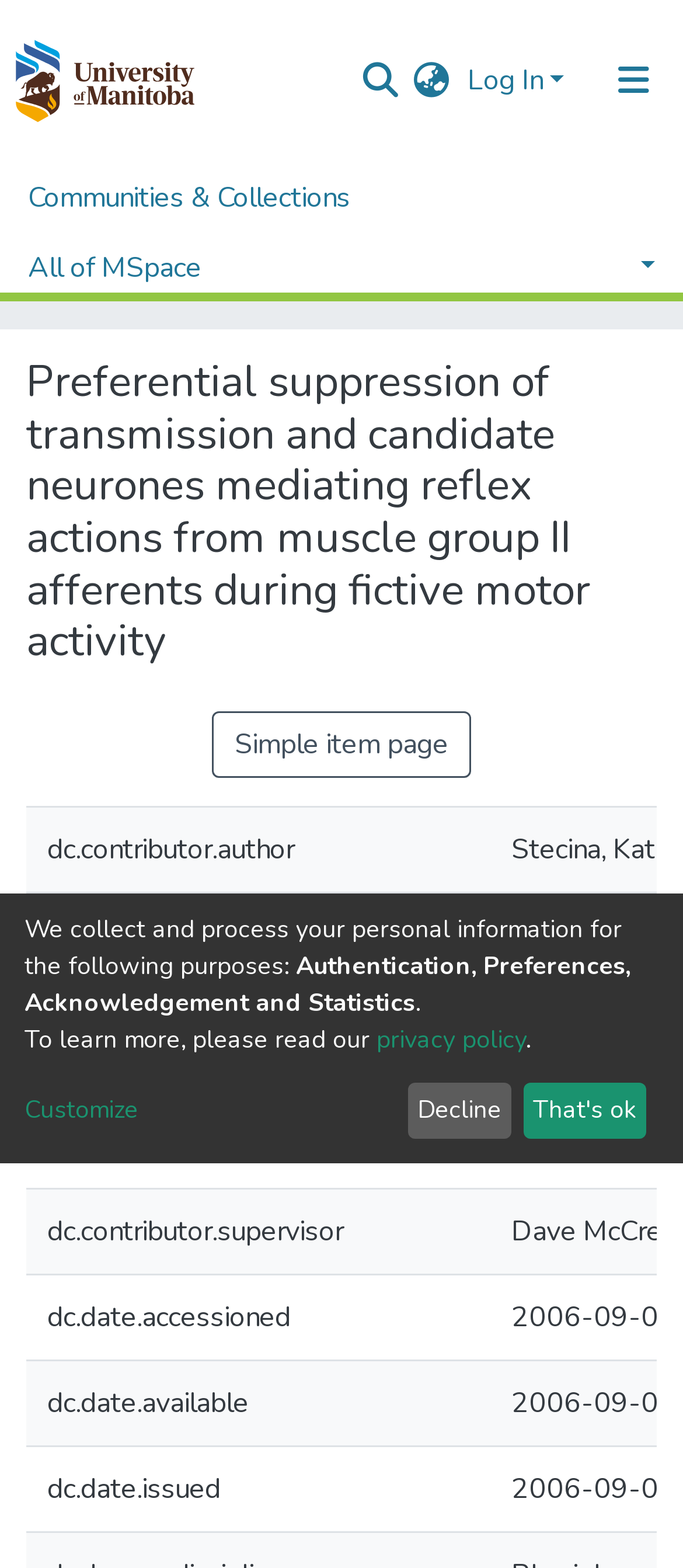How many links are in the main navigation bar?
Use the image to answer the question with a single word or phrase.

3